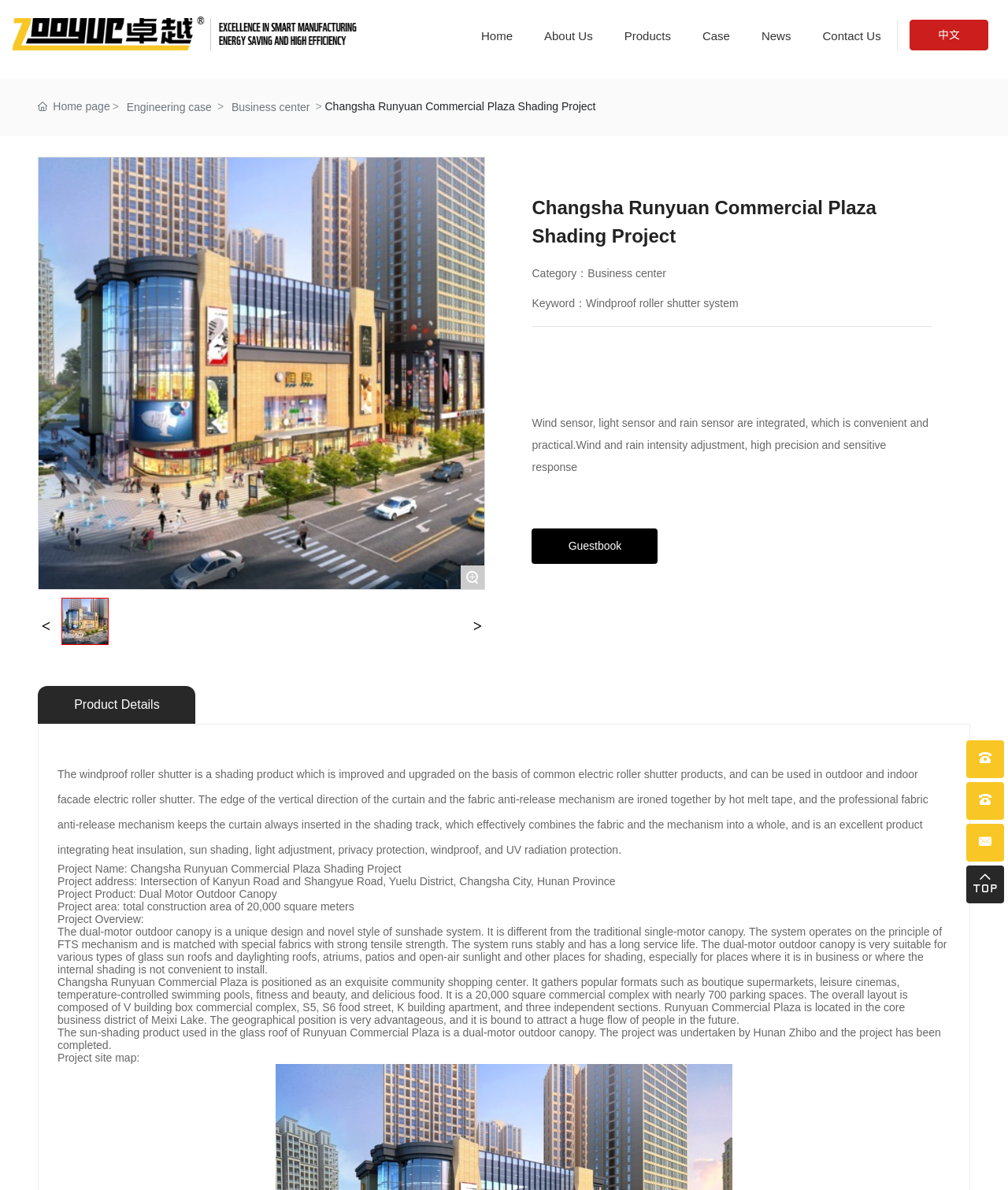Provide the bounding box coordinates of the HTML element this sentence describes: "Engineering case". The bounding box coordinates consist of four float numbers between 0 and 1, i.e., [left, top, right, bottom].

[0.126, 0.083, 0.21, 0.098]